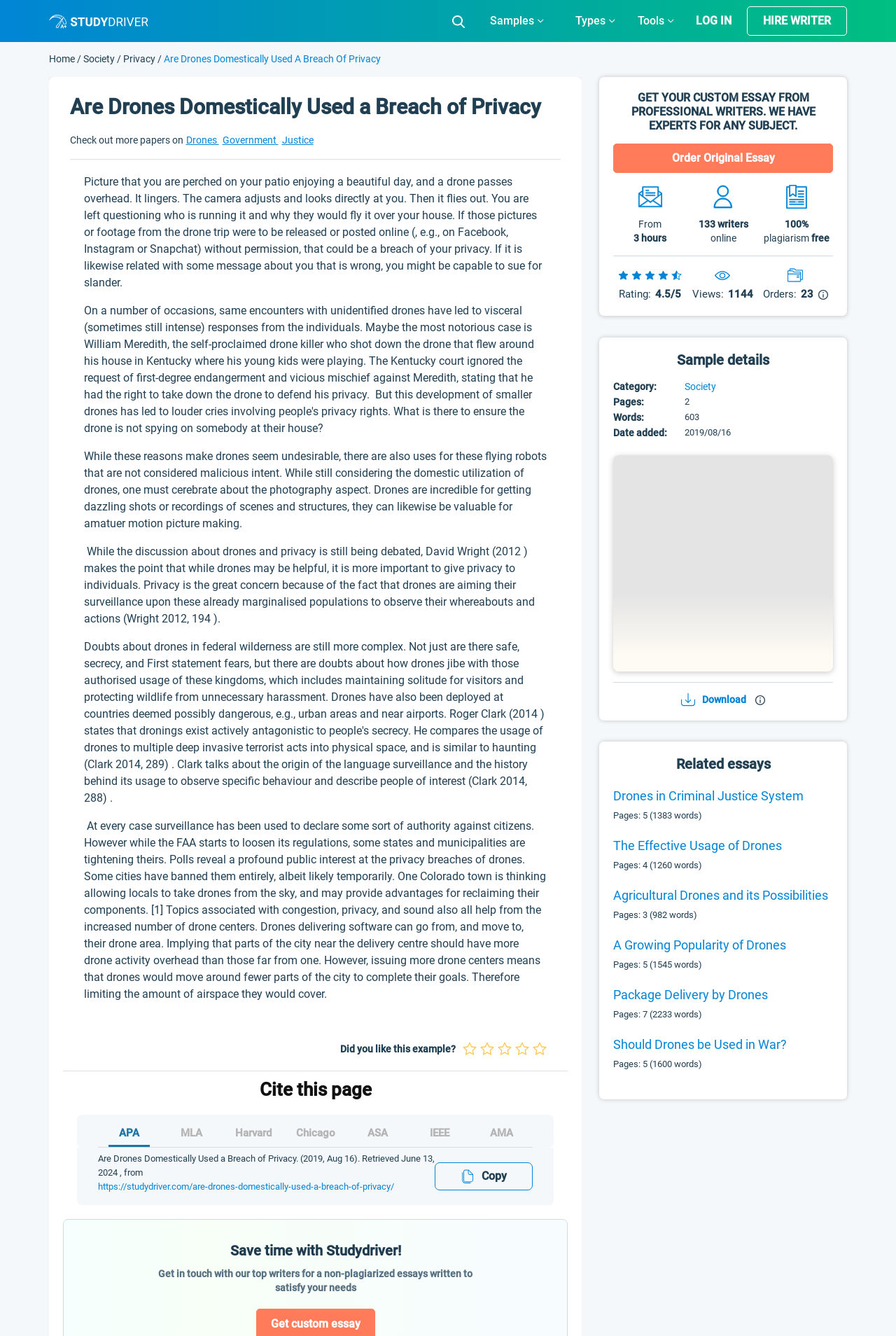What is the purpose of drones mentioned in the essay?
Answer the question with detailed information derived from the image.

The essay mentions that drones can be used for photography, specifically for getting 'dazzling shots or recordings of scenes and structures', and also for amateur movie making.